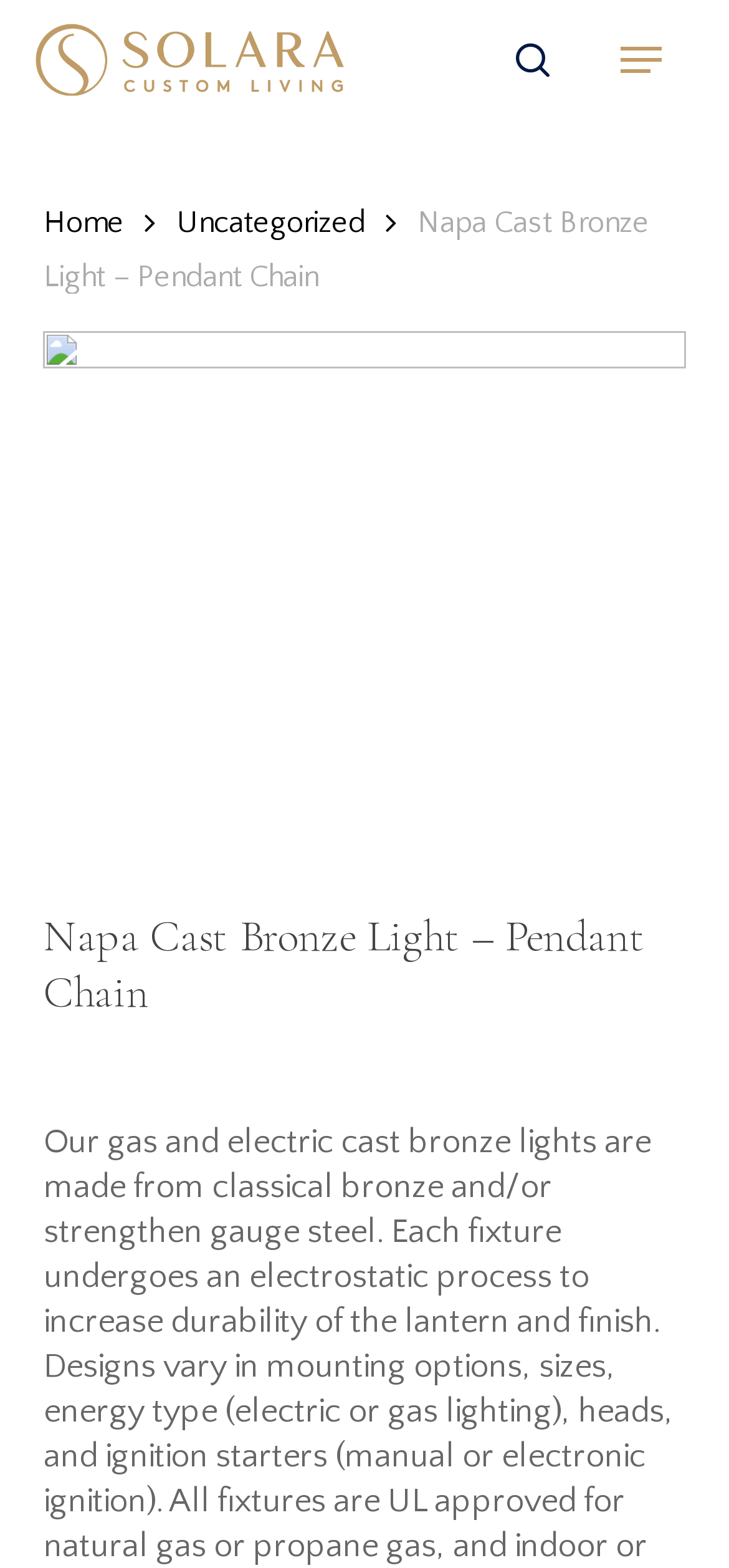Find the bounding box coordinates for the area you need to click to carry out the instruction: "view Solara Custom Doors & Lighting". The coordinates should be four float numbers between 0 and 1, indicated as [left, top, right, bottom].

[0.046, 0.014, 0.475, 0.062]